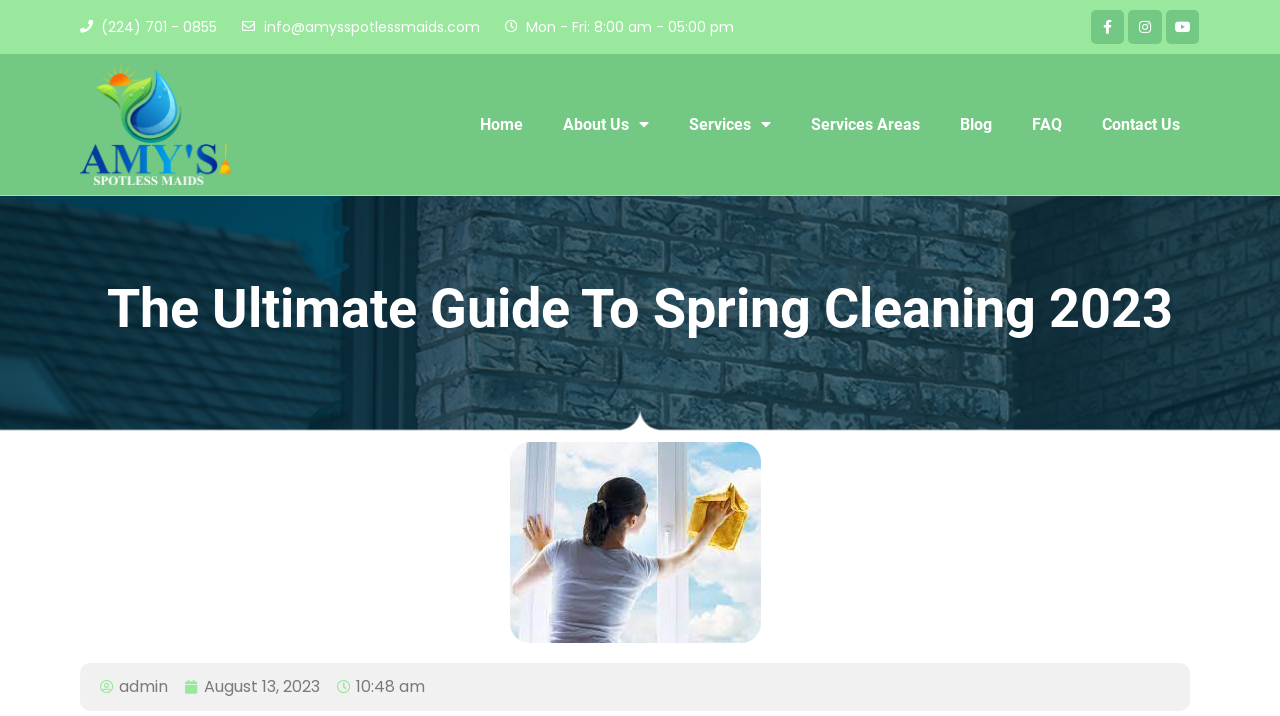Please provide the bounding box coordinates for the element that needs to be clicked to perform the following instruction: "Contact the company via email". The coordinates should be given as four float numbers between 0 and 1, i.e., [left, top, right, bottom].

None